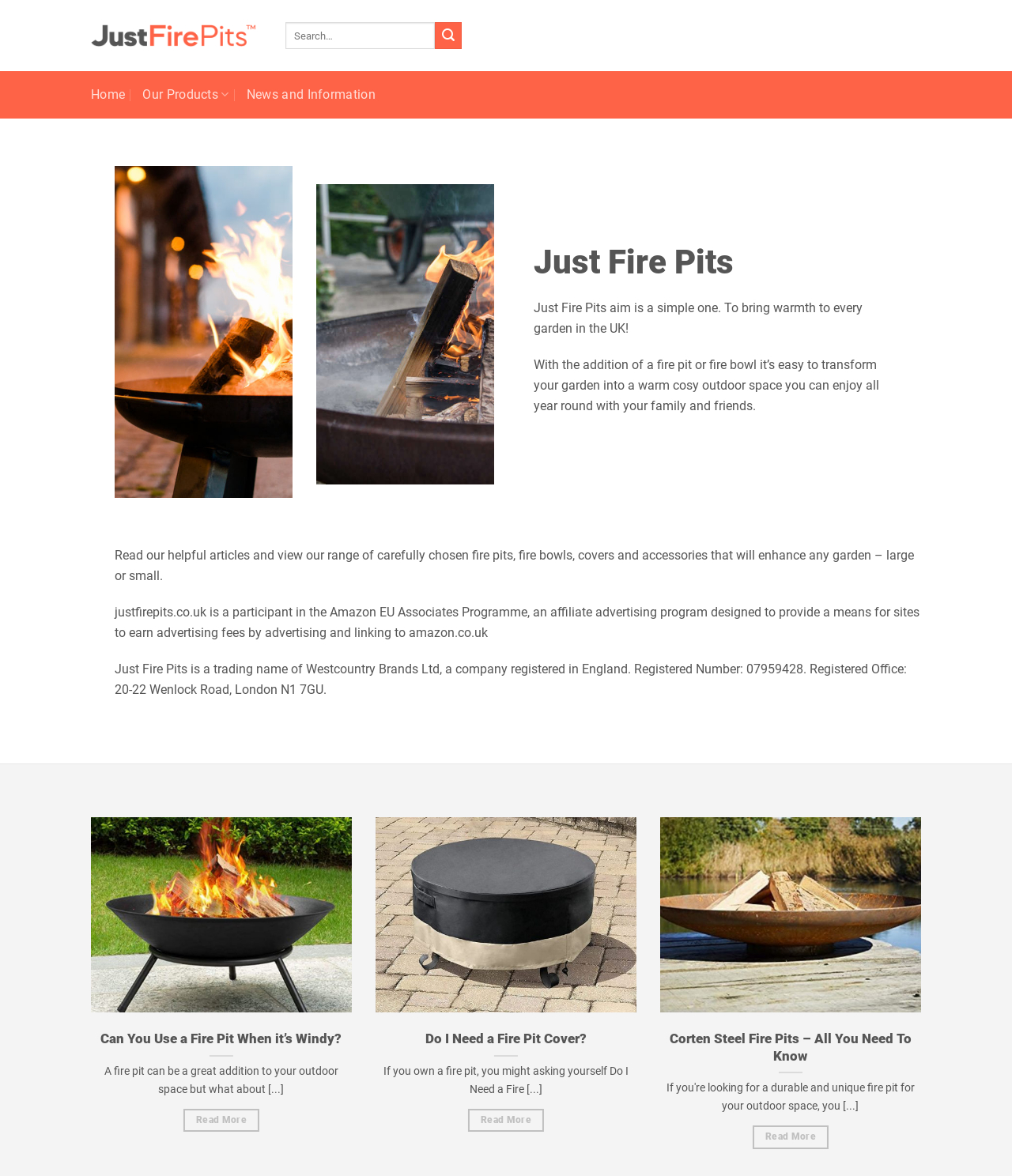Please locate the bounding box coordinates for the element that should be clicked to achieve the following instruction: "View the previous page". Ensure the coordinates are given as four float numbers between 0 and 1, i.e., [left, top, right, bottom].

[0.056, 0.743, 0.084, 0.876]